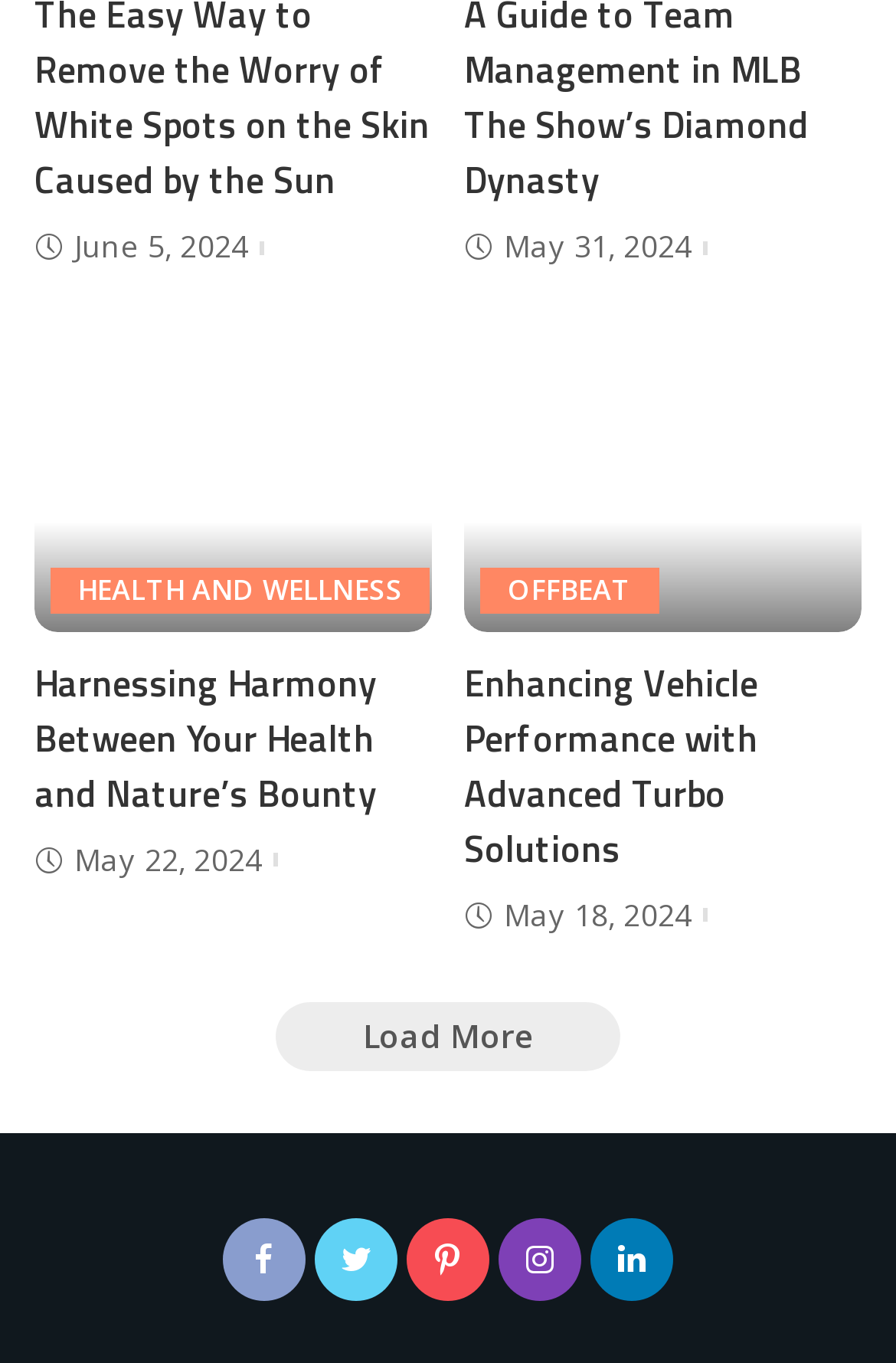What is the purpose of the 'Load More' button?
Use the image to give a comprehensive and detailed response to the question.

The 'Load More' button is likely used to load more articles or content on the webpage, allowing users to access additional information.